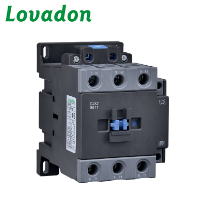What is the Contactor designed to handle?
Please provide a comprehensive answer based on the information in the image.

The CJX2-9511 Contactor is designed to handle high operational currents, ensuring reliable performance in controlling electrical circuits.